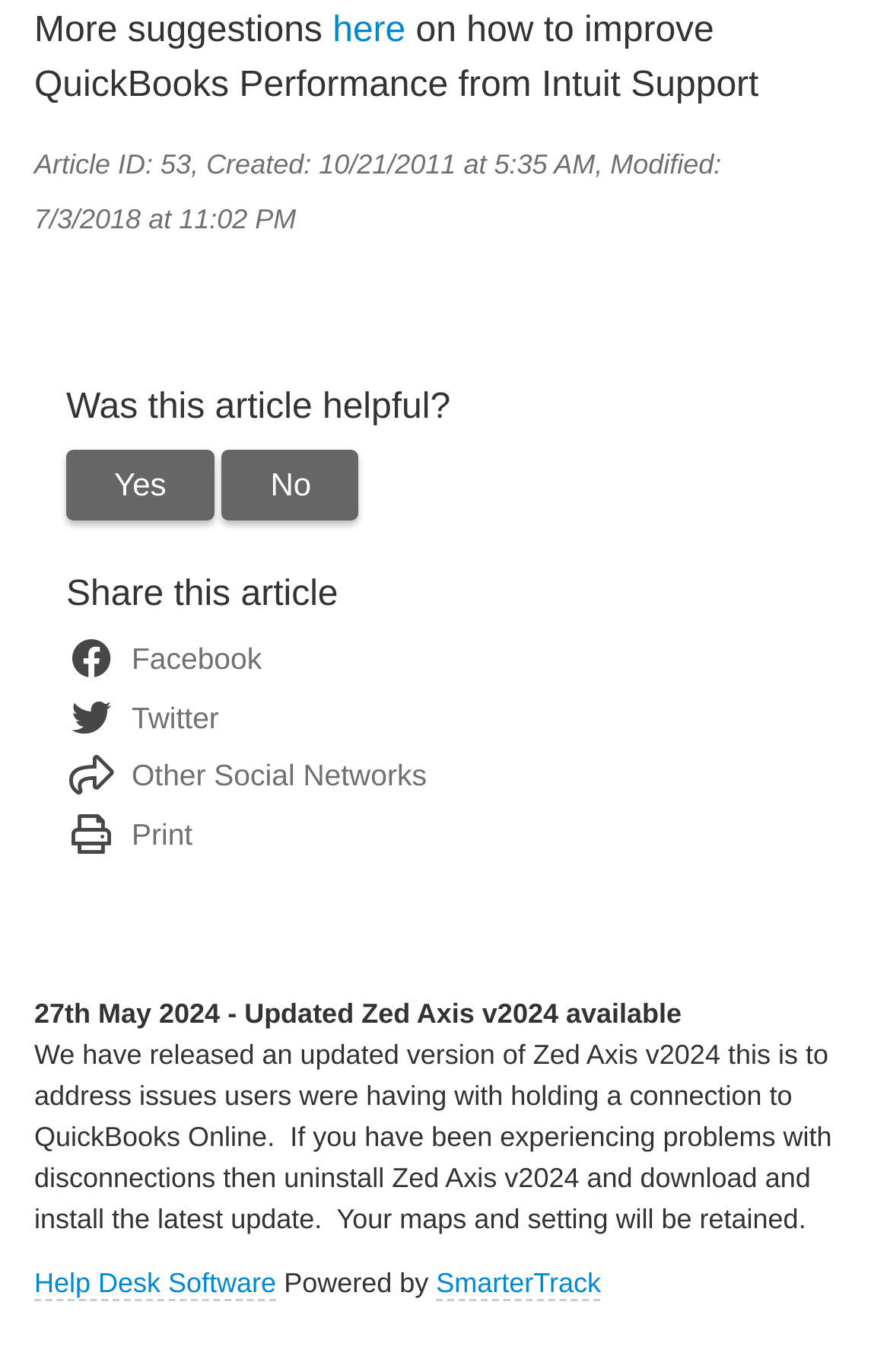Pinpoint the bounding box coordinates of the element to be clicked to execute the instruction: "Click on 'Yes' to rate the article".

[0.074, 0.328, 0.241, 0.38]